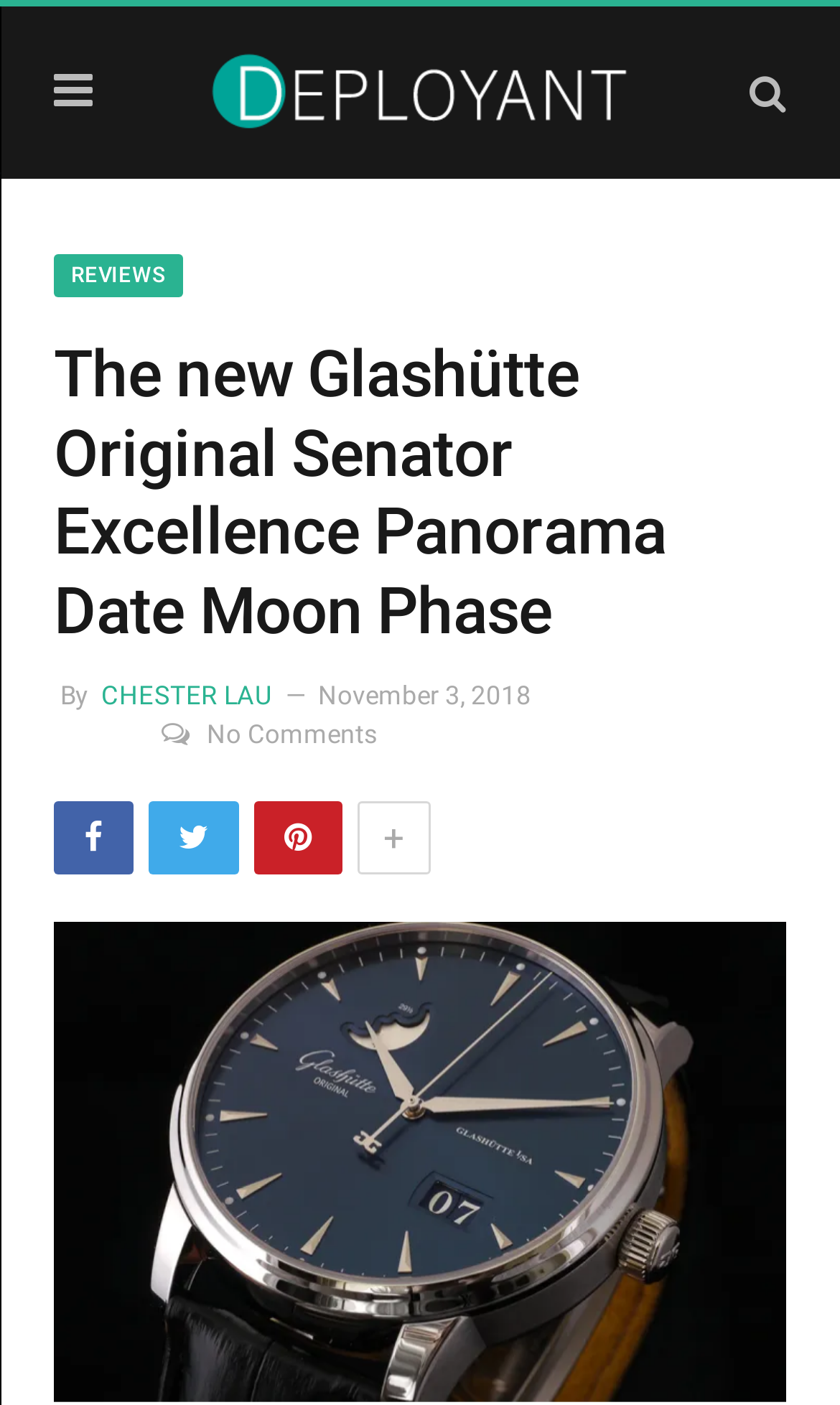Describe the webpage in detail, including text, images, and layout.

The webpage appears to be an article about the new Glashütte Original Senator Excellence Panorama Date Moon Phase watch. At the top left, there is a link with a Facebook icon, and next to it, a link with the text "DEPLOYANT" accompanied by an image. On the top right, there is a link with a Twitter icon.

Below these links, there is a heading that reads "The new Glashütte Original Senator Excellence Panorama Date Moon Phase". Underneath the heading, the author's name "CHESTER LAU" is mentioned, along with the date "November 3, 2018". 

To the right of the author's name, there are several links with icons, including a comment icon with the text "No Comments", a share icon, a plus icon, and a few others. Below these links, there is a large image that takes up most of the width of the page.

The article's content is not explicitly mentioned in the accessibility tree, but based on the meta description, it likely discusses the updates to the Senator Excellence collection, specifically the Senator Excellence Panorama Date and the Senator Excellence Panorama Date Moon Phase models.